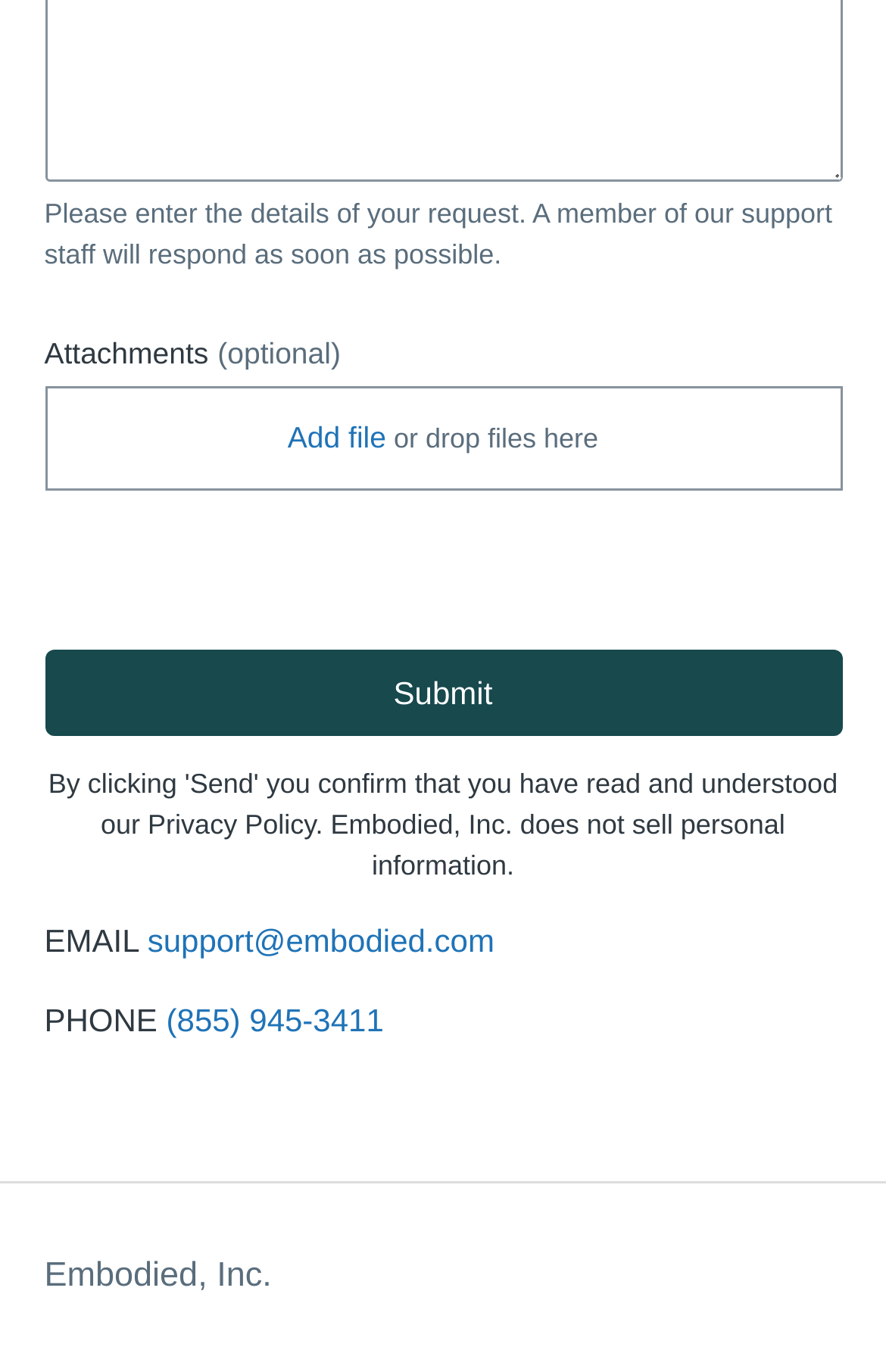Please reply to the following question using a single word or phrase: 
What is the phone number for support?

(855) 945-3411